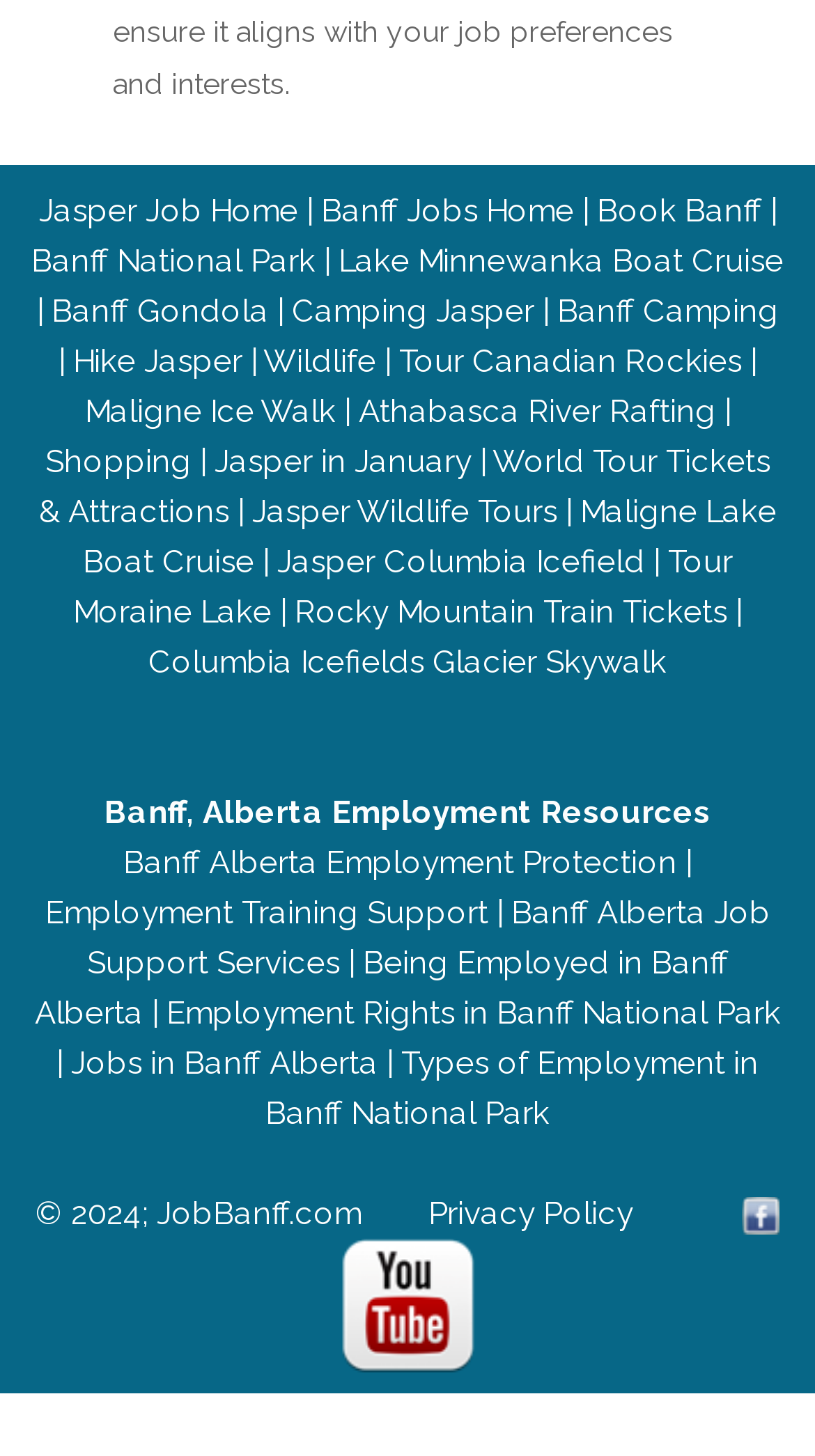What is the copyright year mentioned on this webpage?
Please provide an in-depth and detailed response to the question.

The text '© 2024' appears on the webpage, indicating that the copyright year is 2024.